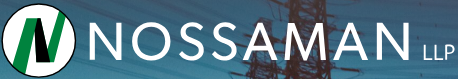Give a detailed account of what is happening in the image.

The image features the logo of Nossaman LLP, showcasing a modern and professional design. The logo includes a stylized letter "N" in green and white, encircled by a thin black outline, against a backdrop that suggests a soft gradient of blues. The text "NOSSAMAN LLP" is prominently displayed beside the logo in bold, clear white font, emphasizing the firm's brand identity. This image is associated with the context of legal expertise, particularly in areas such as eminent domain, as indicated by its placement within the content discussing relevant legal topics and resources for property law. The overall aesthetic reflects a blend of professionalism and contemporary design, suitable for a law firm specializing in complex legal matters.